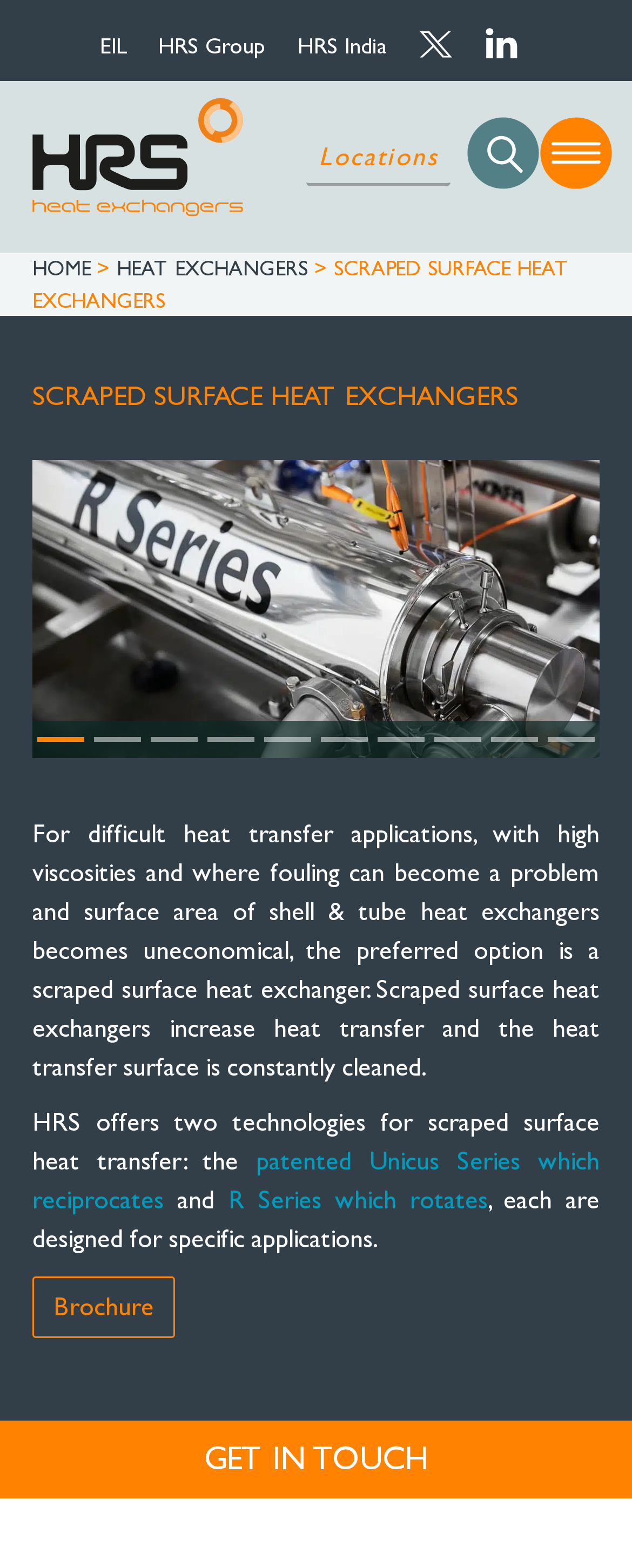What is the purpose of the 'GET IN TOUCH' button?
Please use the image to deliver a detailed and complete answer.

The 'GET IN TOUCH' button is likely a call-to-action to encourage visitors to contact HRS, possibly to inquire about their products or services.